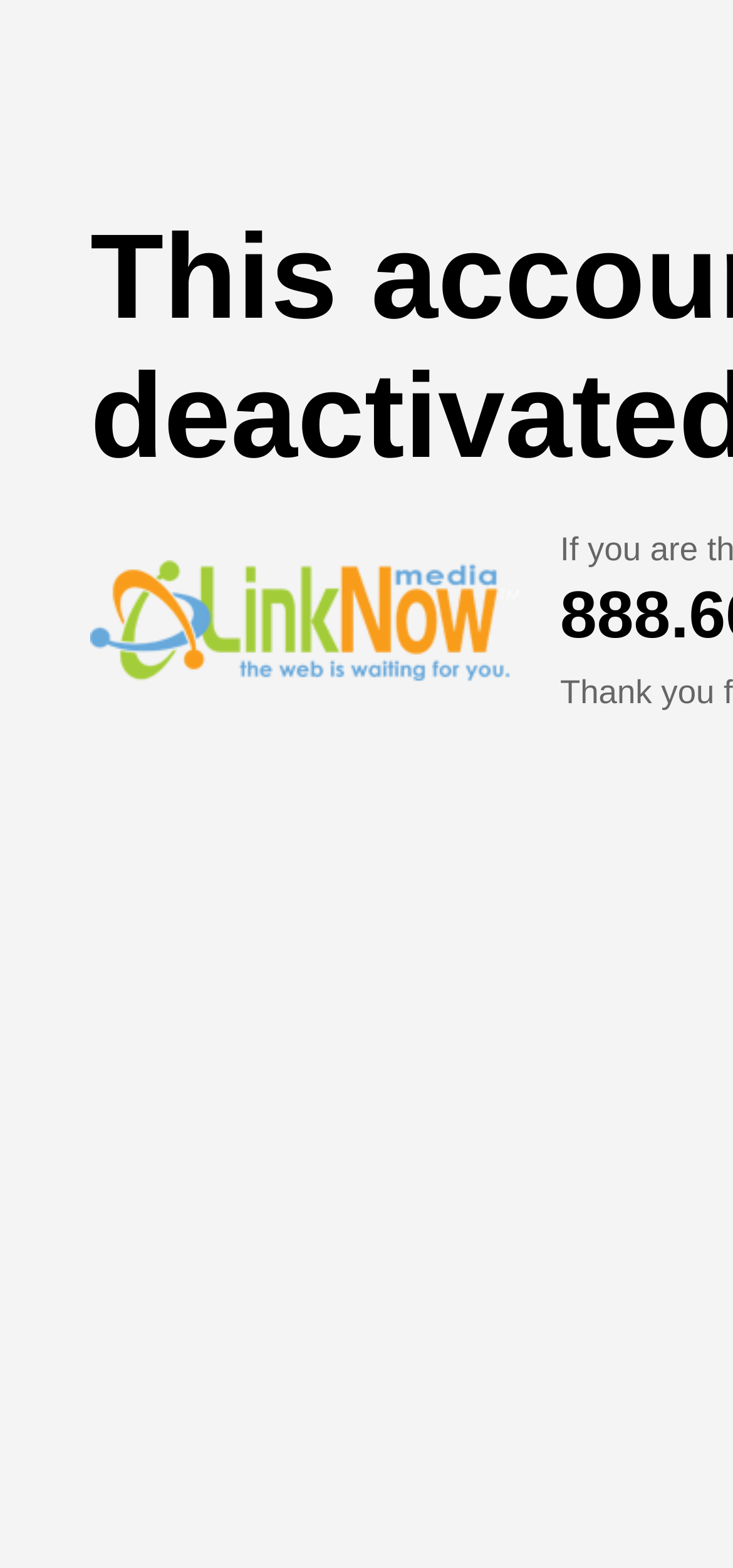Locate the heading on the webpage and return its text.

This account has been deactivated